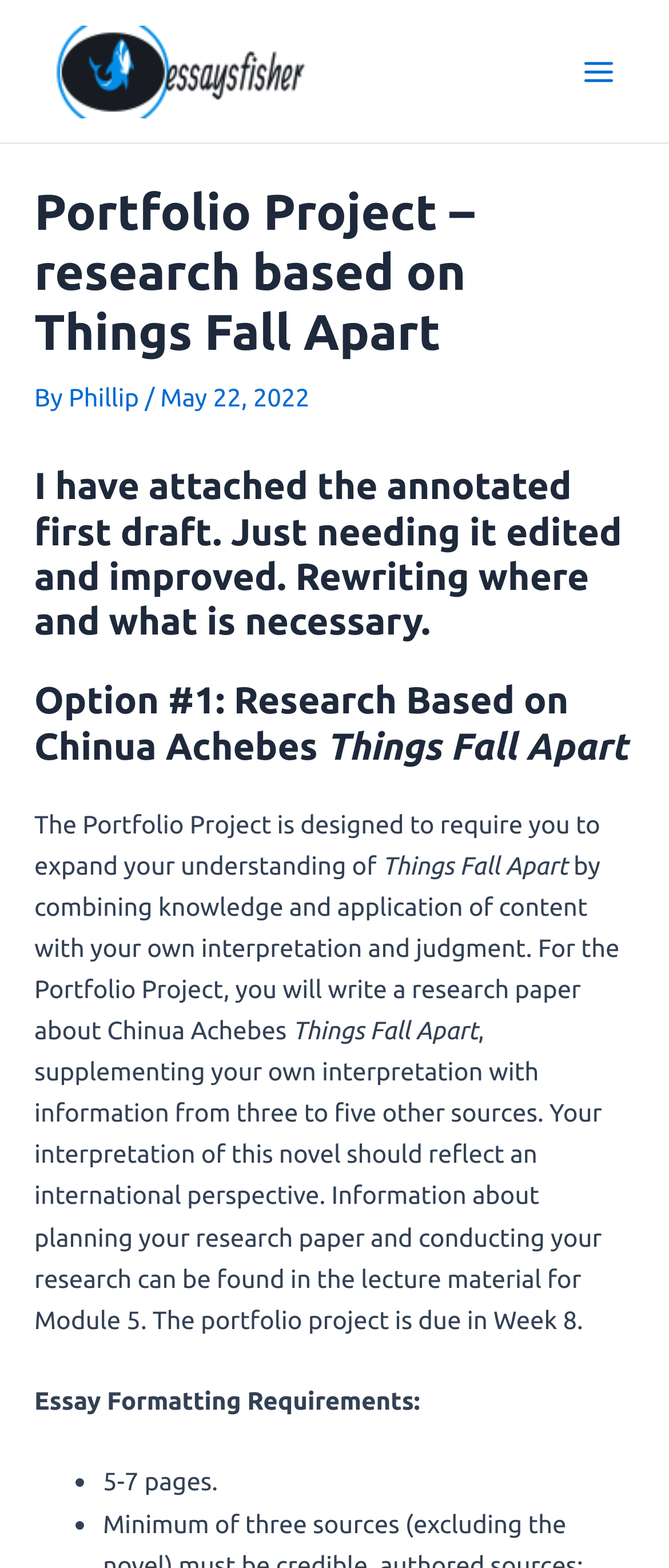Bounding box coordinates should be in the format (top-left x, top-left y, bottom-right x, bottom-right y) and all values should be floating point numbers between 0 and 1. Determine the bounding box coordinate for the UI element described as: Main Menu

[0.841, 0.023, 0.949, 0.068]